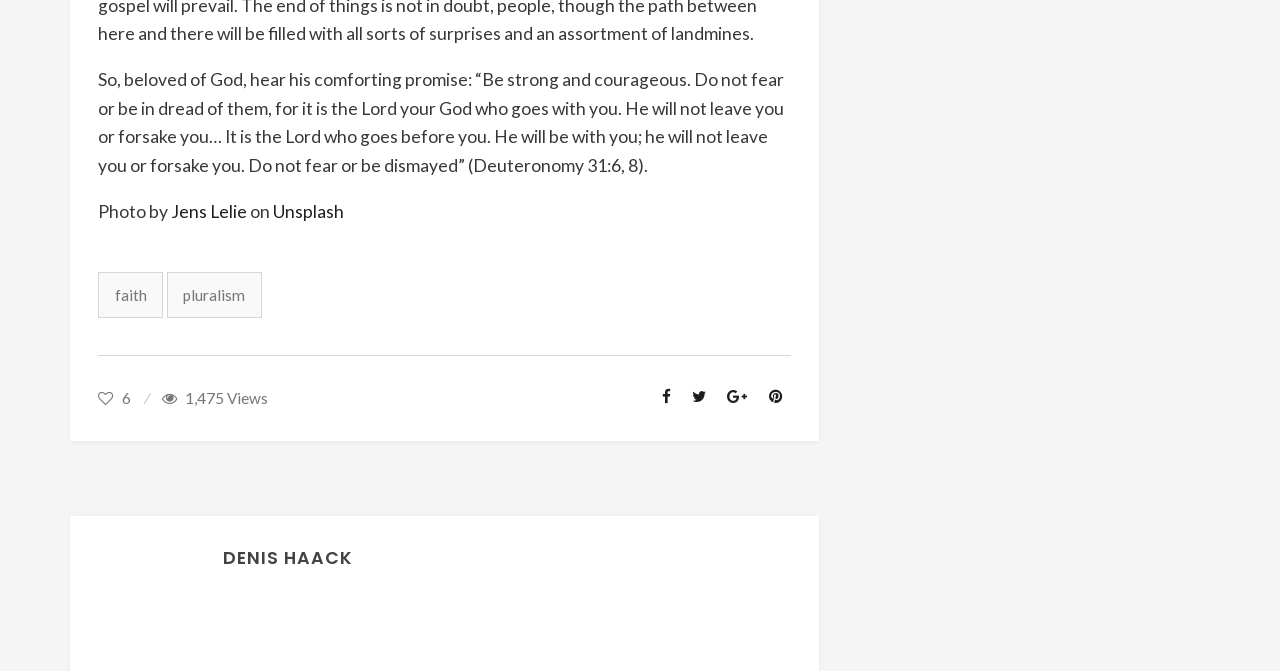What are the two tags mentioned in the article?
Give a one-word or short phrase answer based on the image.

faith, pluralism